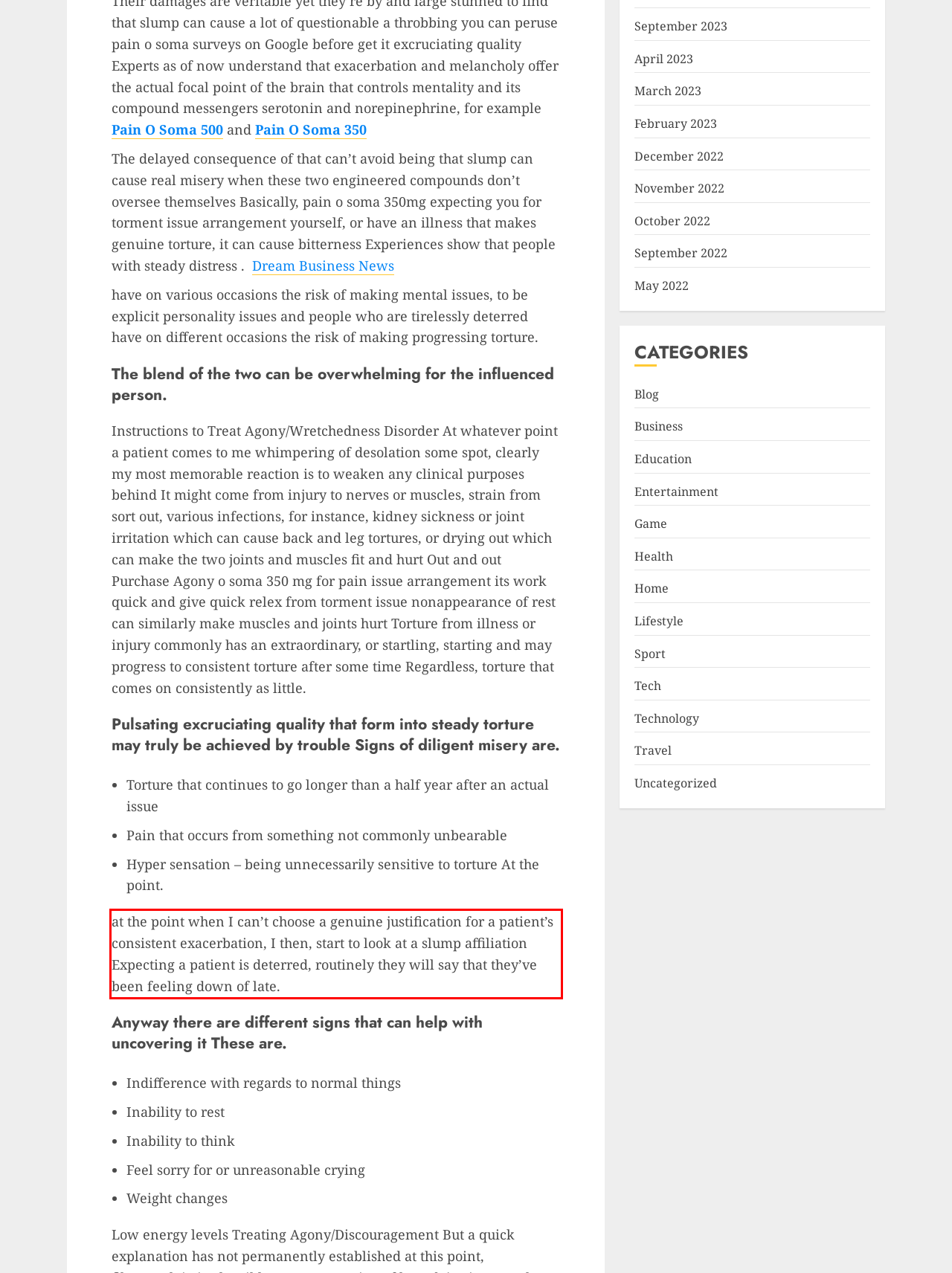You have a webpage screenshot with a red rectangle surrounding a UI element. Extract the text content from within this red bounding box.

at the point when I can’t choose a genuine justification for a patient’s consistent exacerbation, I then, start to look at a slump affiliation Expecting a patient is deterred, routinely they will say that they’ve been feeling down of late.